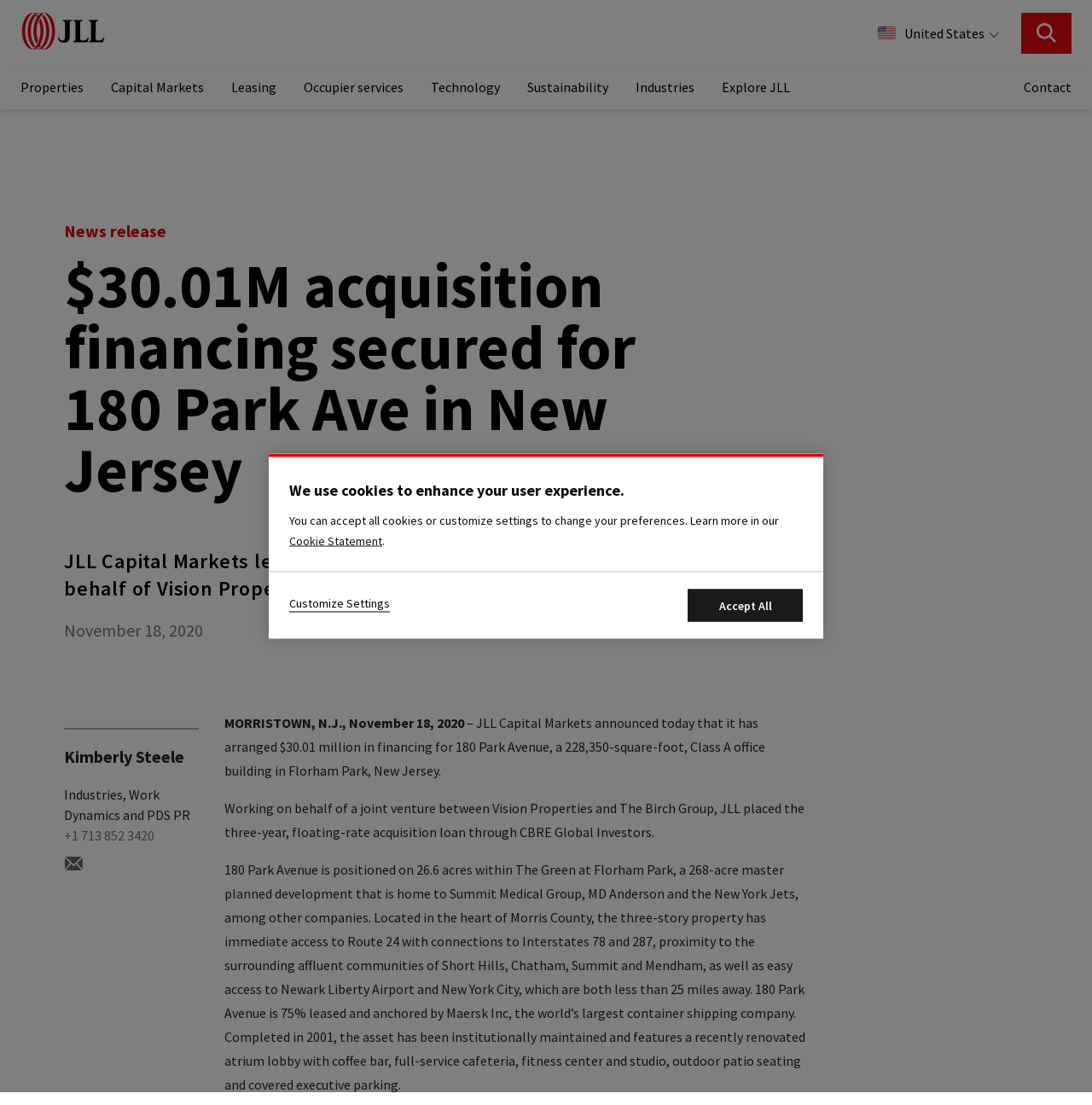Provide the bounding box coordinates of the HTML element this sentence describes: "United Arab Emirates". The bounding box coordinates consist of four float numbers between 0 and 1, i.e., [left, top, right, bottom].

[0.62, 0.223, 0.719, 0.243]